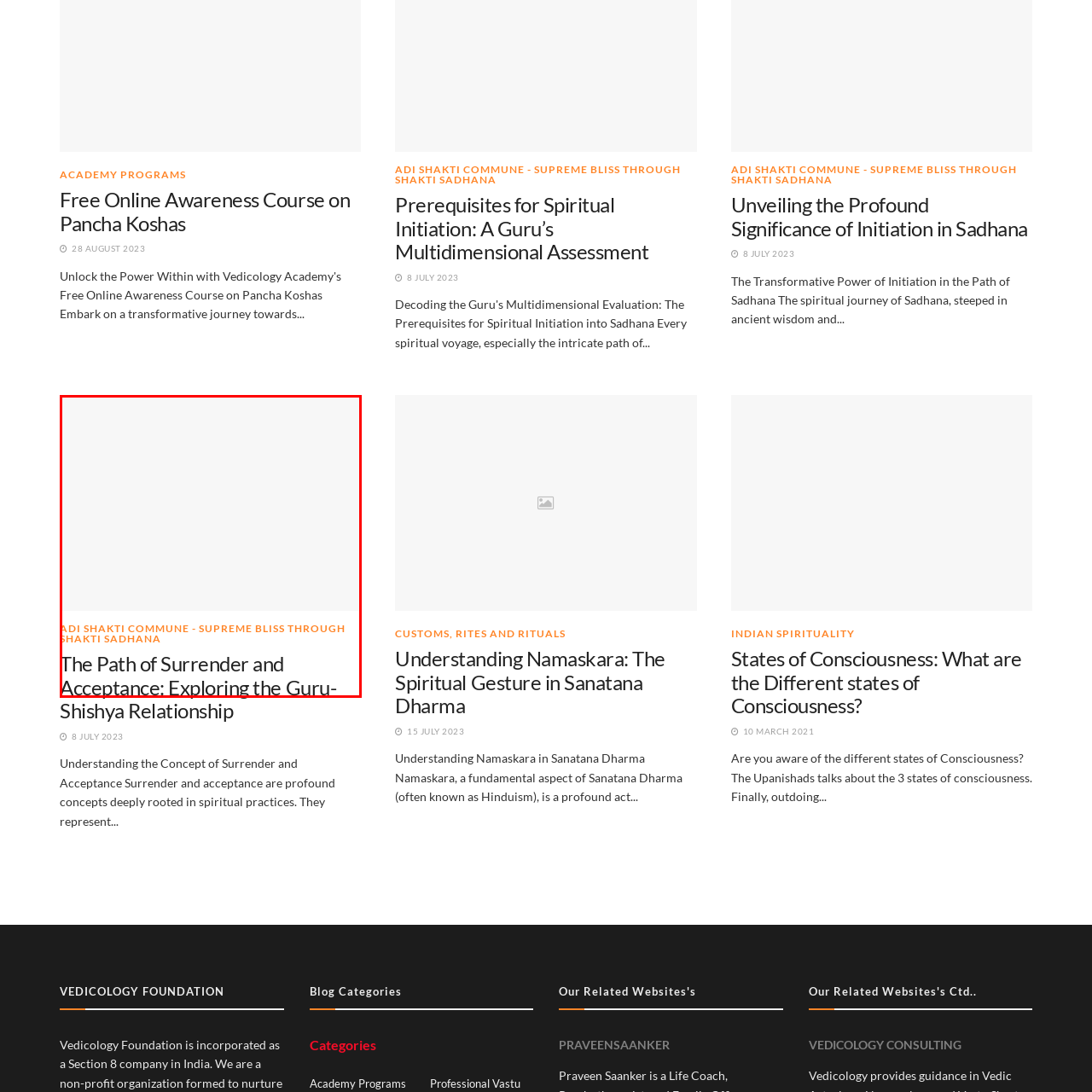Please provide a thorough description of the image inside the red frame.

The image presents the title and theme of a spiritual exploration event titled "The Path of Surrender and Acceptance: Exploring the Guru-Shishya Relationship." This event is organized under the auspices of the Adi Shakti Commune, which is dedicated to facilitating spiritual enlightenment through Shakti Sadhana. The title emphasizes the significant concepts of surrender and acceptance within the context of the Guru-Shishya dynamic, which is foundational in many spiritual traditions, particularly in Hinduism. The engaging design invites participants to delve deeper into their spiritual journeys, fostering a deeper understanding of these profound principles. The event is part of a broader initiative by the Adi Shakti Commune, highlighting their mission to promote spiritual growth and community involvement.